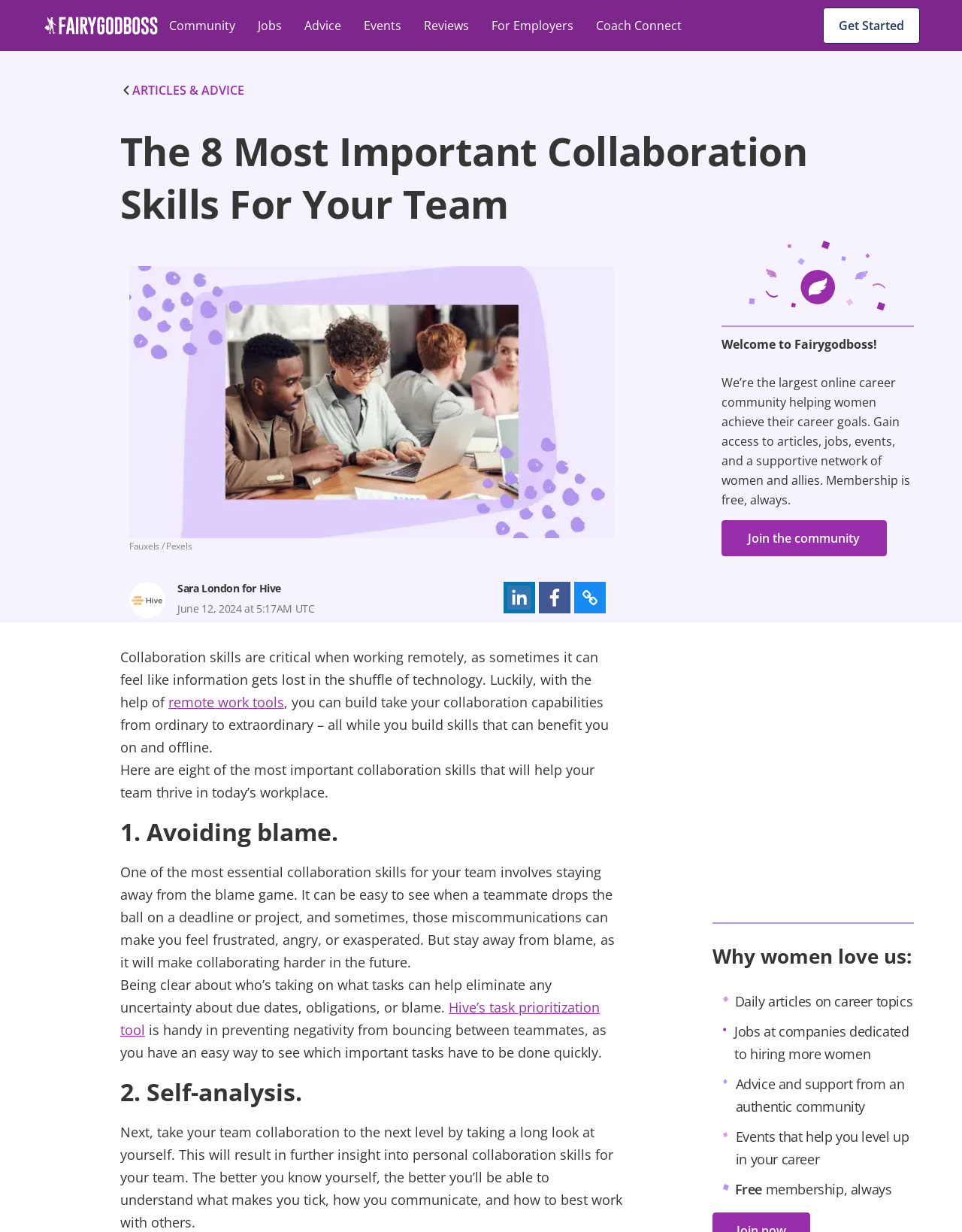Indicate the bounding box coordinates of the clickable region to achieve the following instruction: "Join the community."

[0.75, 0.422, 0.922, 0.451]